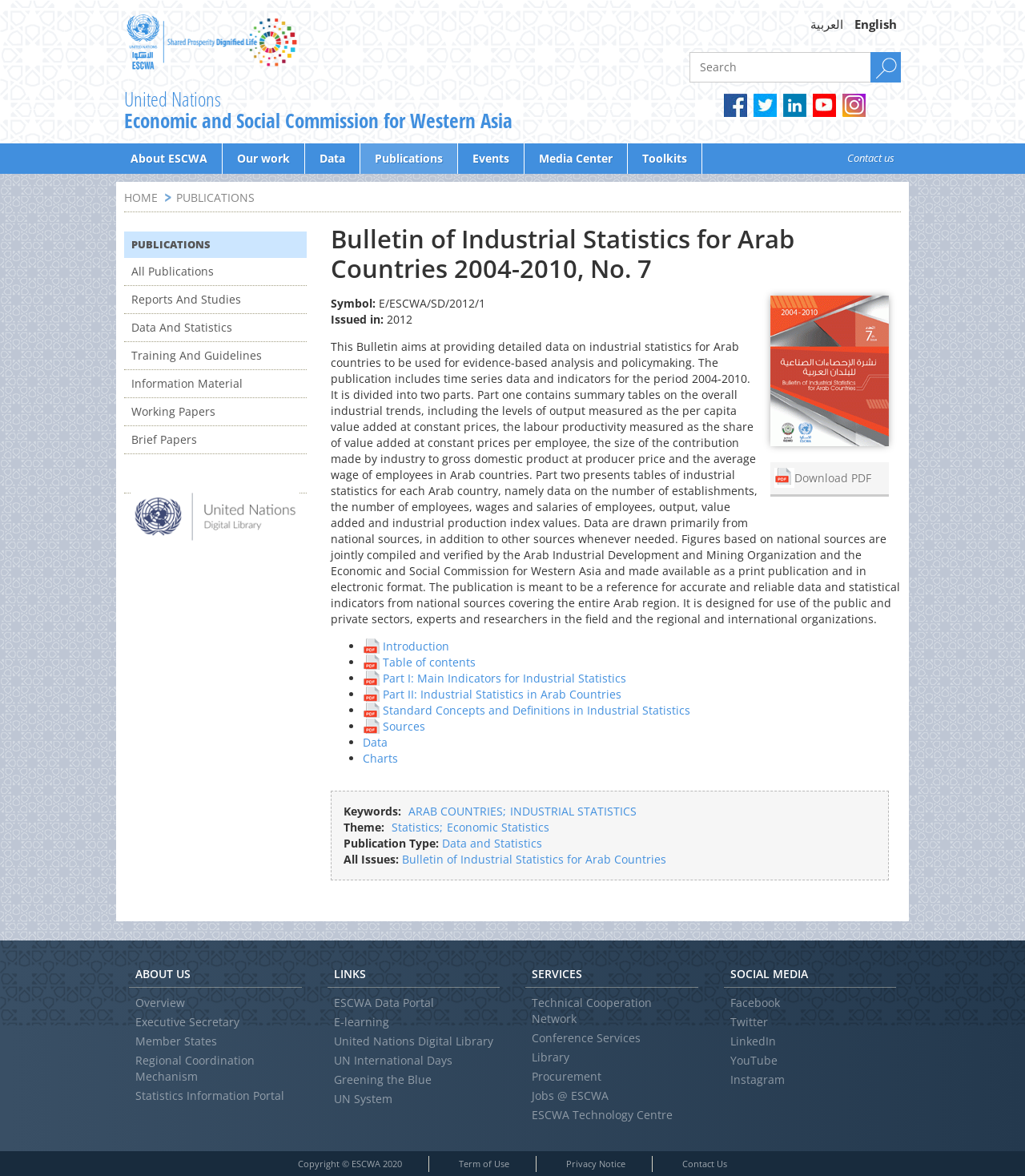Describe in detail what you see on the webpage.

This webpage is about the "Bulletin of Industrial Statistics for Arab Countries 2004-2010, No. 7" published by the United Nations Economic and Social Commission for Western Asia. At the top of the page, there is a link to skip to the main content and a logo of the United Nations Economic and Social Commission for Western Asia. Below the logo, there are links to switch between Arabic and English languages.

On the left side of the page, there is a navigation menu with links to different sections, including "About ESCWA", "Our work", "Data", "Publications", "Events", "Media Center", "Toolkits", and "Contact us". Below the navigation menu, there is a section titled "You are here" with links to "HOME" and "PUBLICATIONS".

The main content of the page is divided into two parts. The first part provides an introduction to the bulletin, including its purpose, scope, and methodology. The second part presents tables of industrial statistics for each Arab country, including data on the number of establishments, employees, wages, output, value added, and industrial production index values.

There are several links to download the publication in PDF format and to access specific sections, such as the table of contents, introduction, and standard concepts and definitions in industrial statistics. Additionally, there are links to related publications and resources, including reports, studies, data, and statistics.

At the bottom of the page, there are links to "ABOUT US", "LINKS", and other related resources. The page also includes a search box and a button to search for specific keywords or phrases.